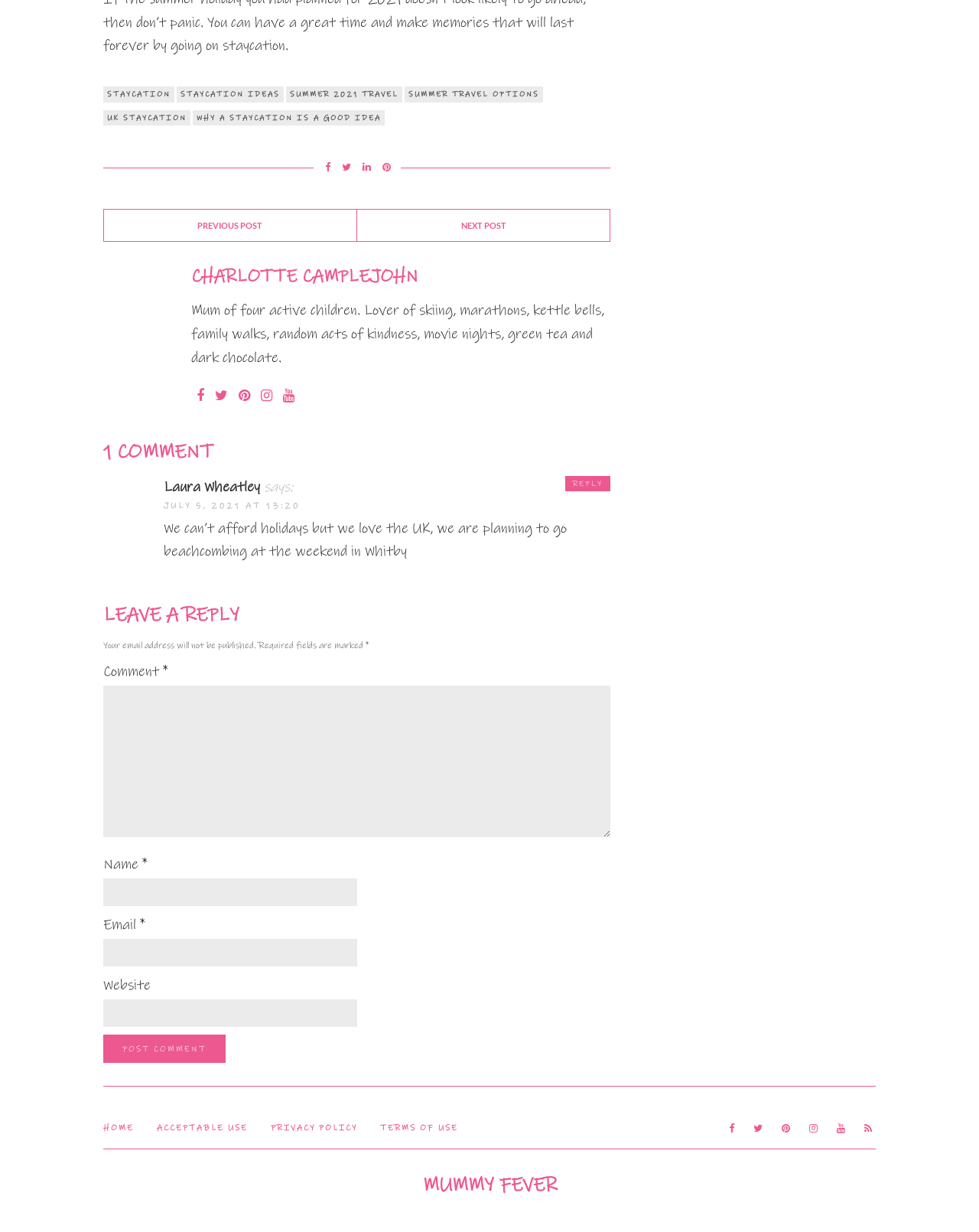Provide a short answer using a single word or phrase for the following question: 
What is the topic of the blog post?

Staycation